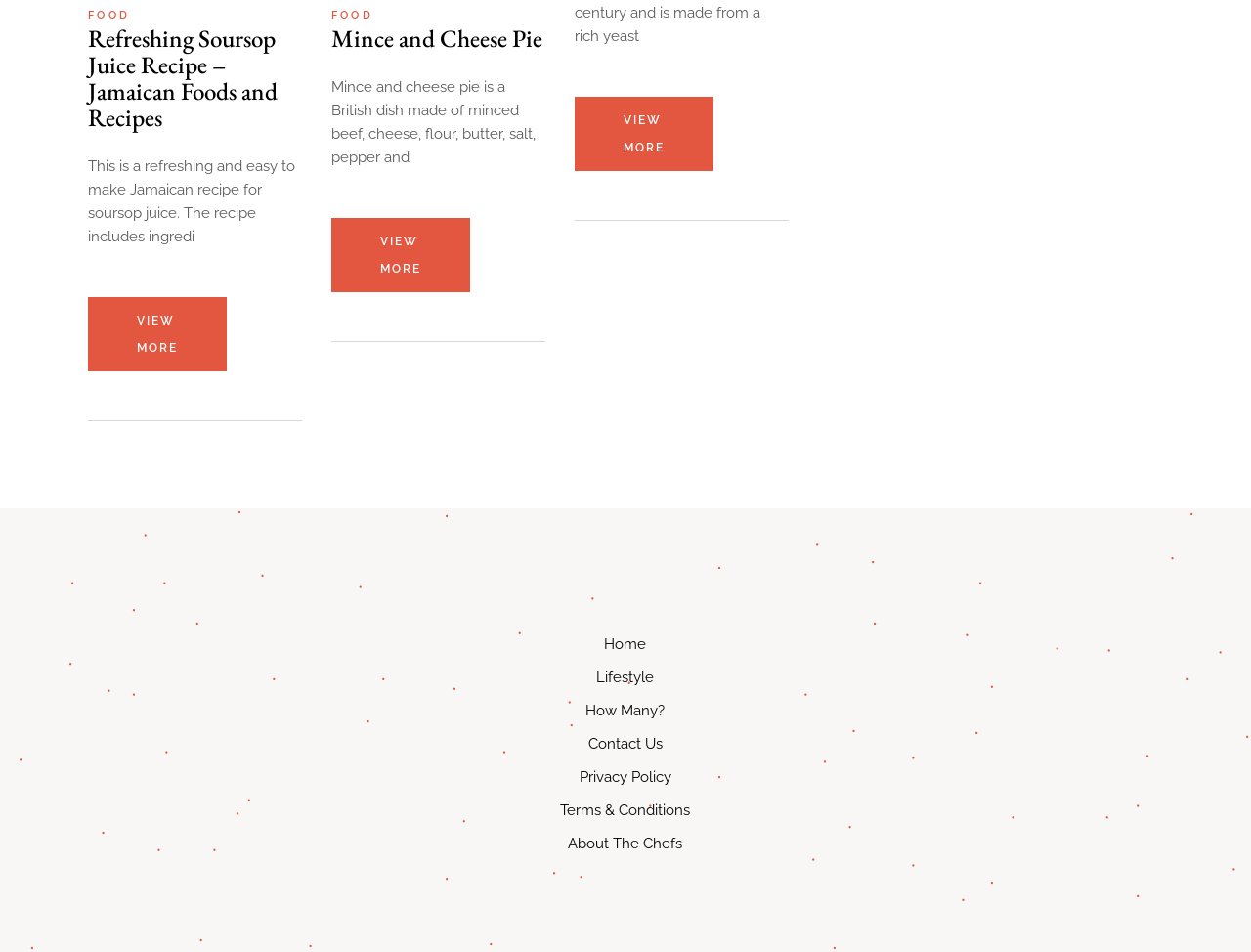Determine the bounding box coordinates for the area you should click to complete the following instruction: "view soursop juice recipe".

[0.07, 0.027, 0.241, 0.138]